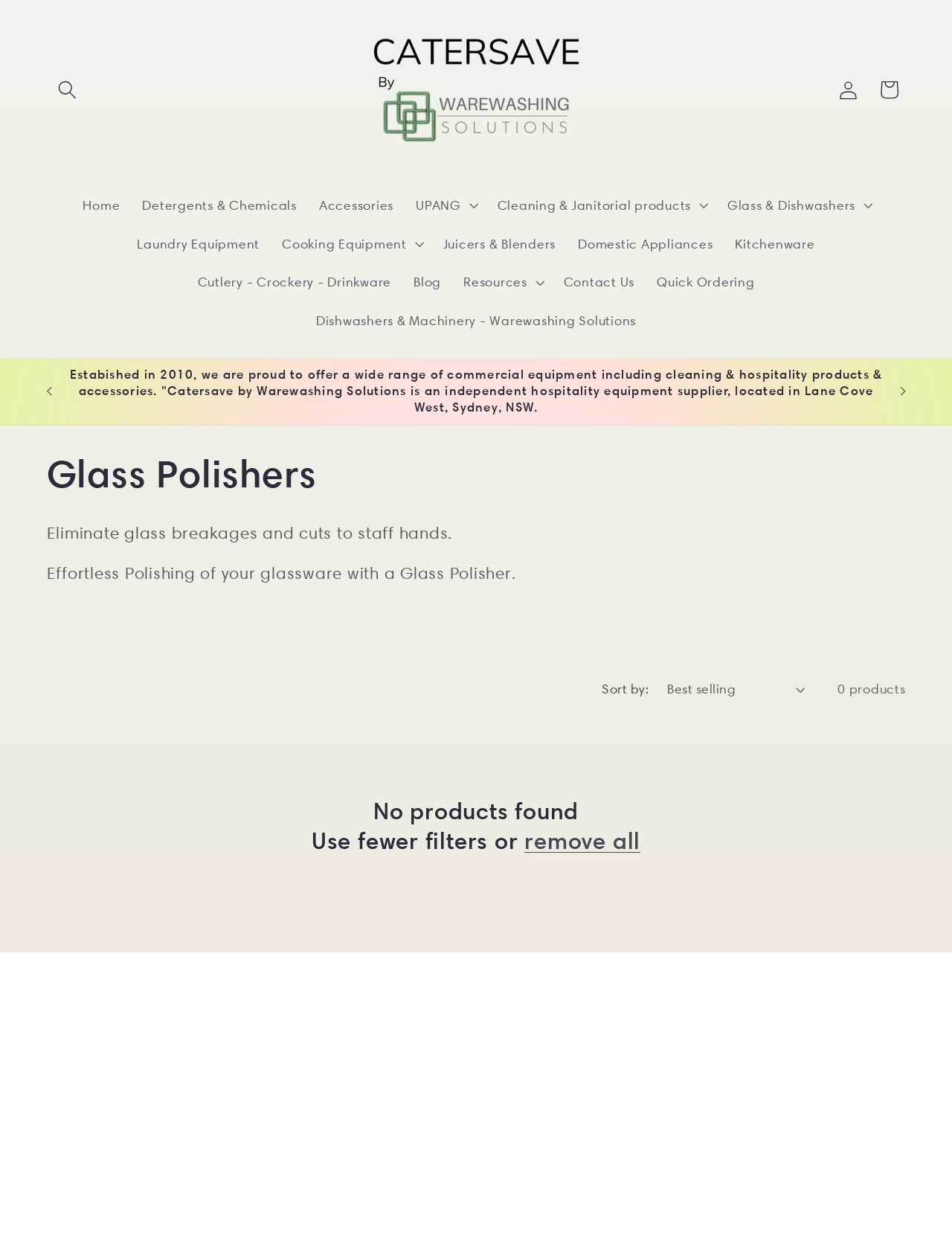Find the bounding box coordinates of the element to click in order to complete this instruction: "visit Valerie Lugonja's page". The bounding box coordinates must be four float numbers between 0 and 1, denoted as [left, top, right, bottom].

None